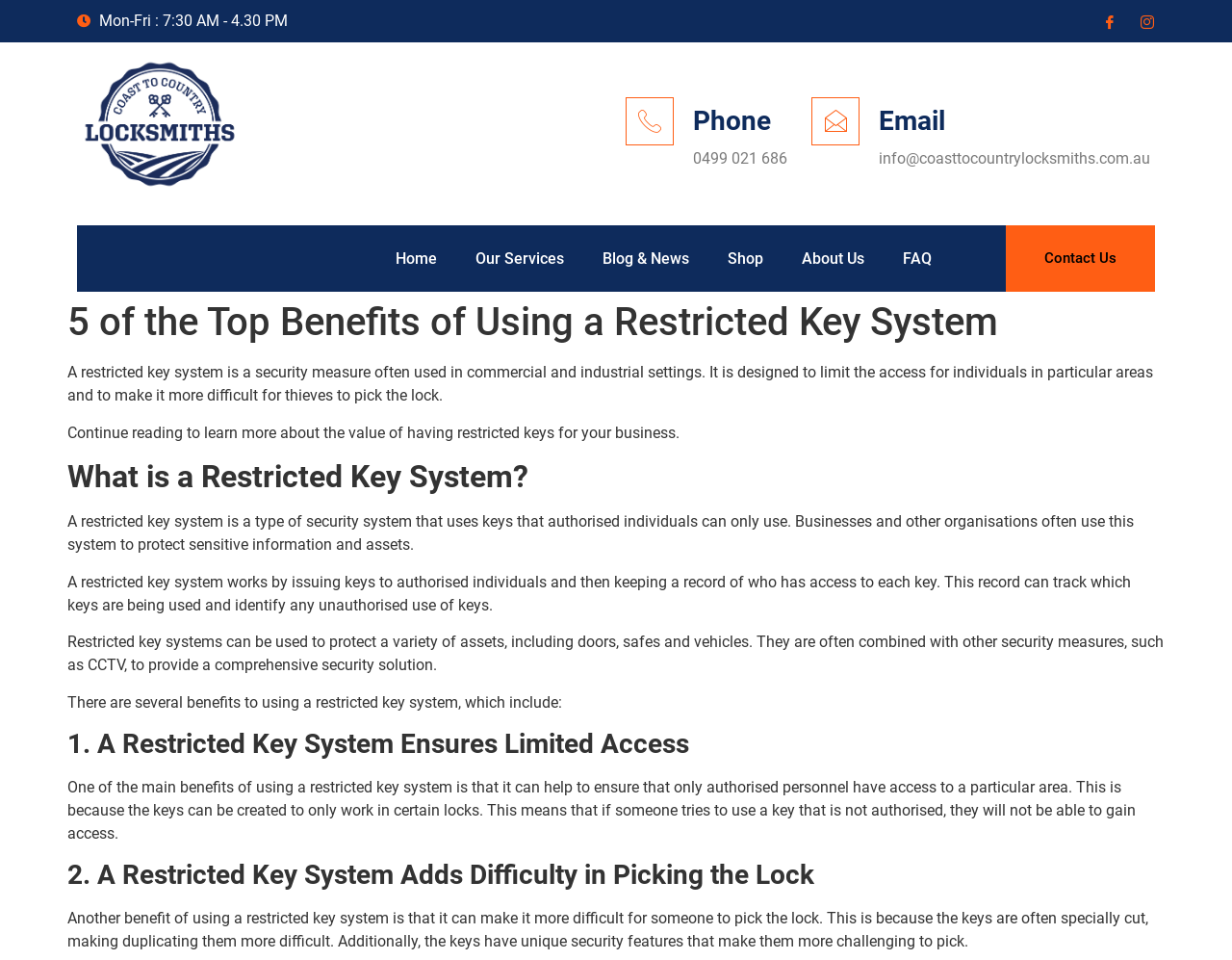Specify the bounding box coordinates of the element's area that should be clicked to execute the given instruction: "Visit the About Us page". The coordinates should be four float numbers between 0 and 1, i.e., [left, top, right, bottom].

[0.635, 0.246, 0.717, 0.293]